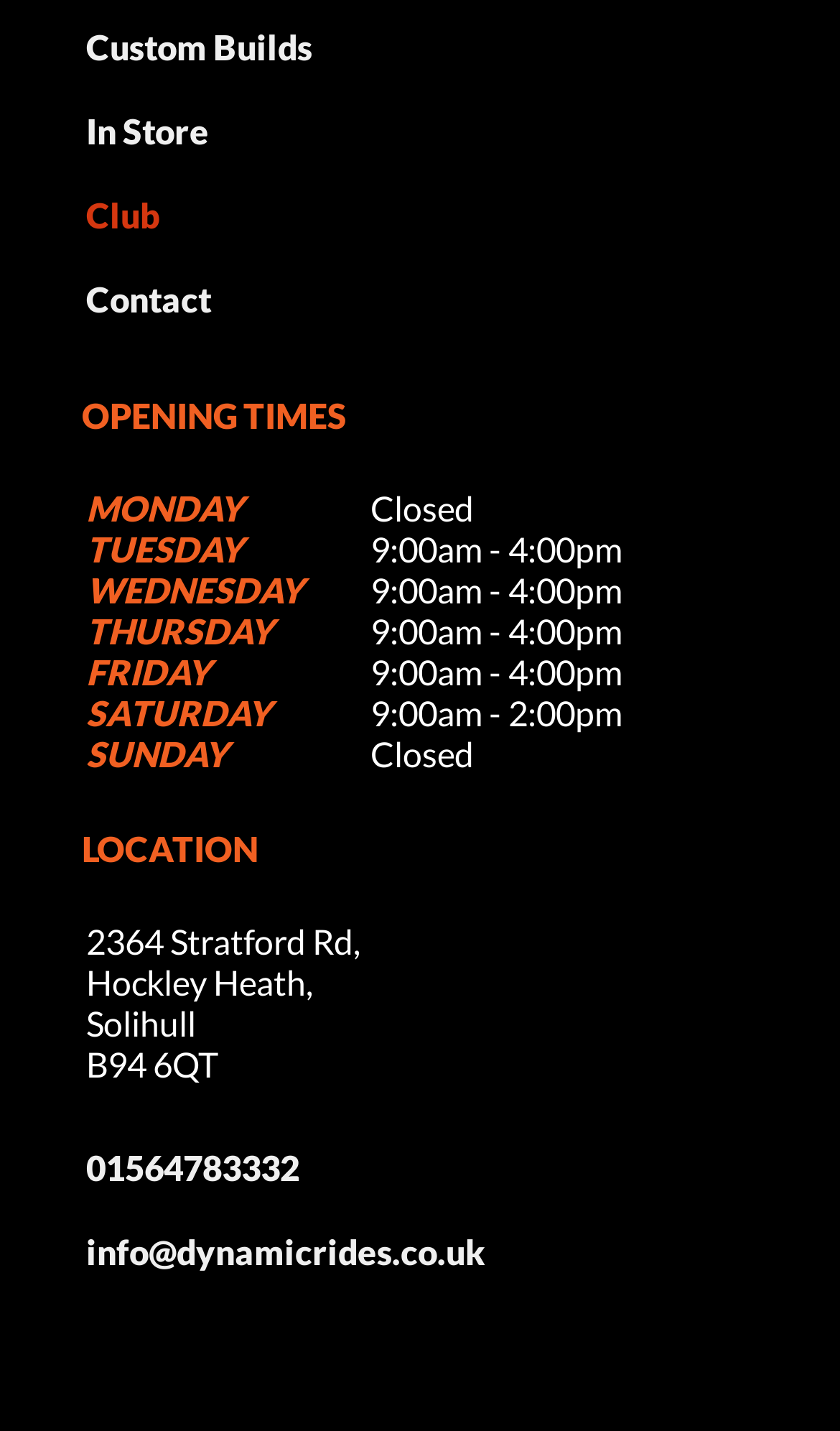Determine the bounding box for the described HTML element: "In Store". Ensure the coordinates are four float numbers between 0 and 1 in the format [left, top, right, bottom].

[0.103, 0.062, 0.897, 0.121]